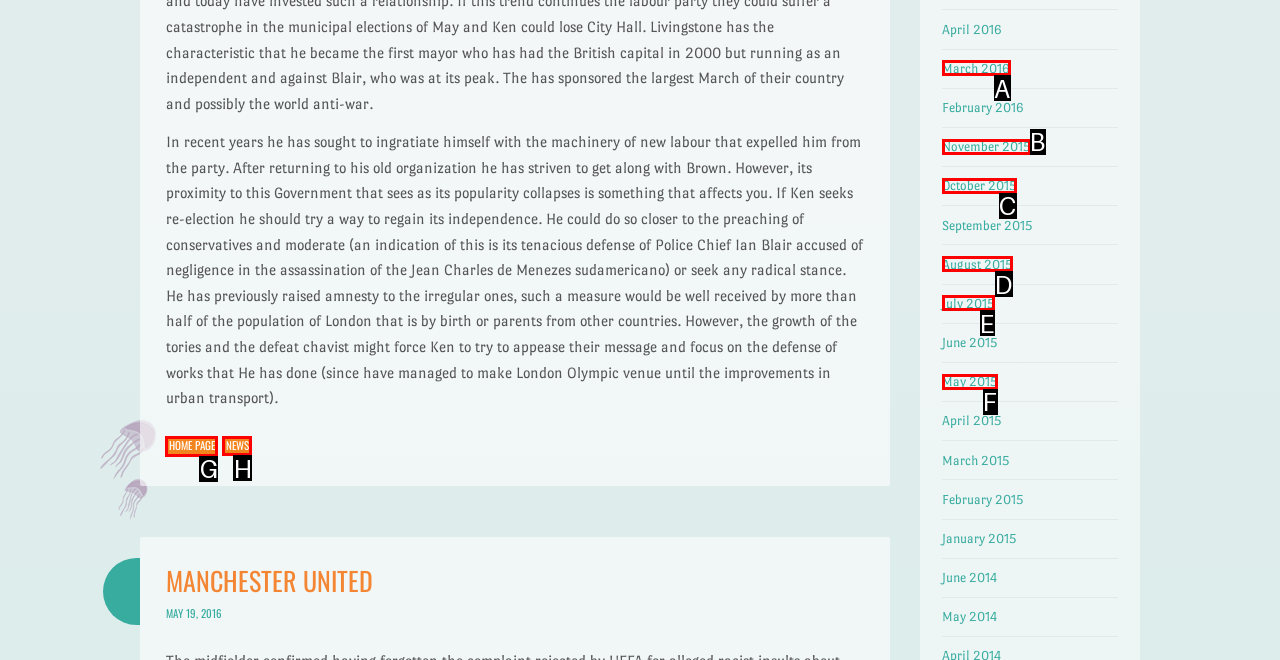Tell me the letter of the UI element I should click to accomplish the task: go to home page based on the choices provided in the screenshot.

G